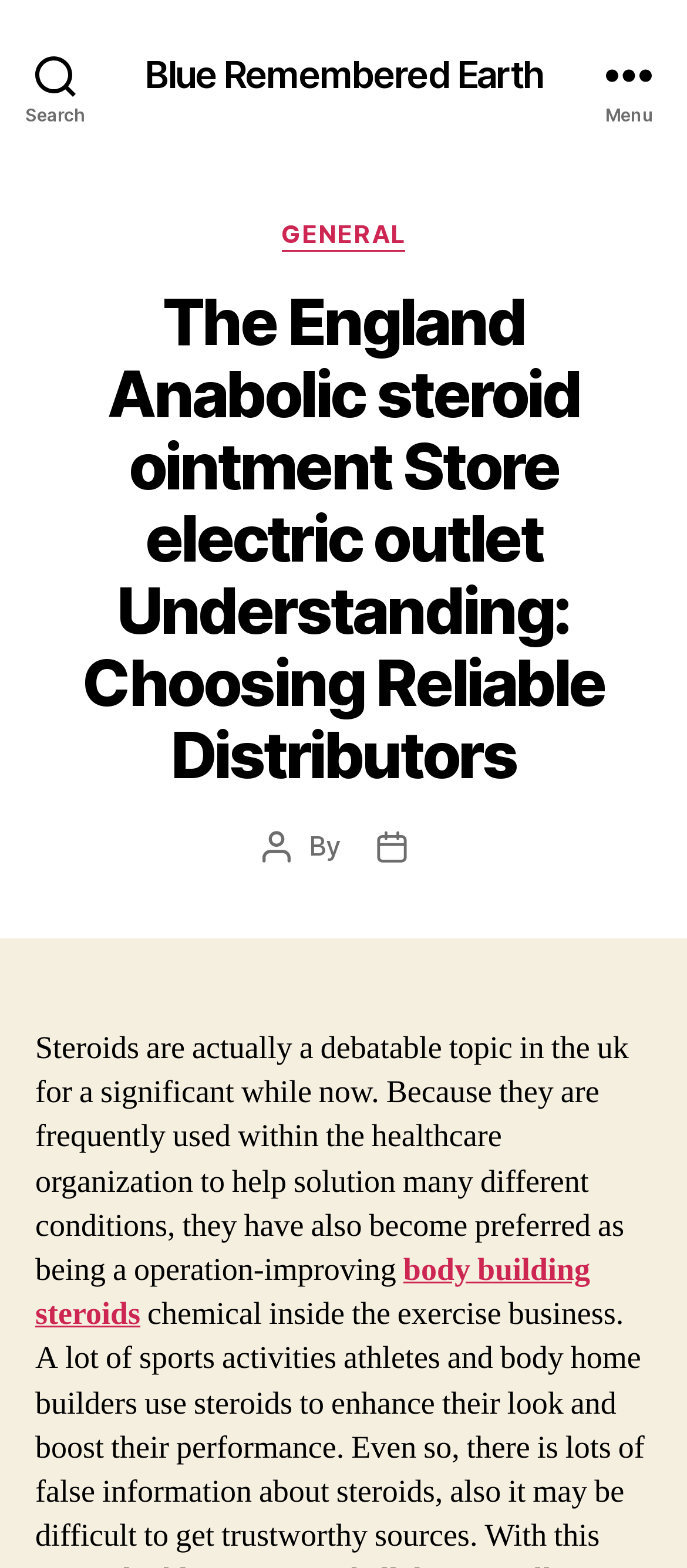What is the text of the webpage's headline?

The England Anabolic steroid ointment Store electric outlet Understanding: Choosing Reliable Distributors